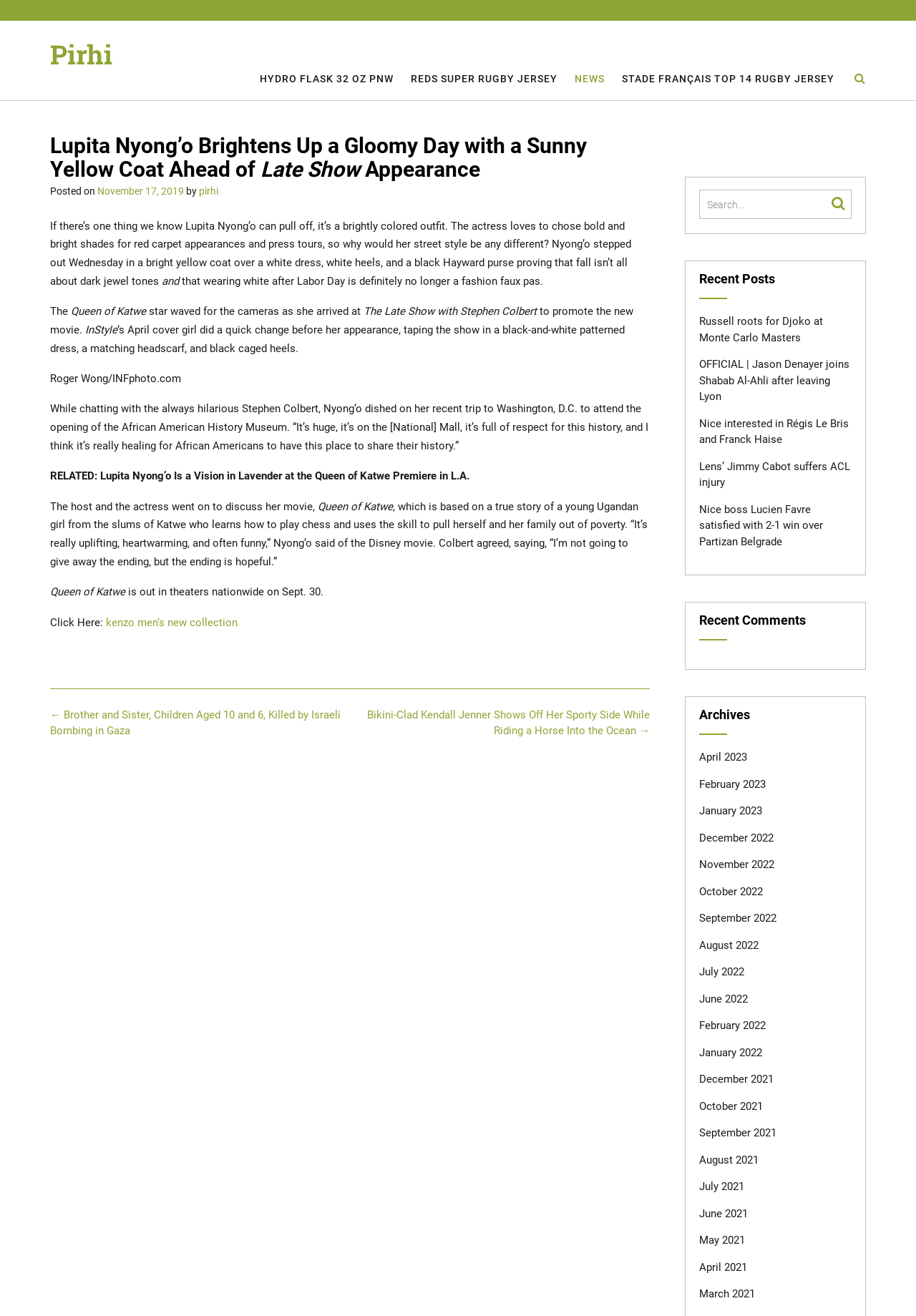Can you give a detailed response to the following question using the information from the image? What is the release date of the movie Queen of Katwe?

The article mentions that the movie Queen of Katwe is out in theaters nationwide on Sept. 30.